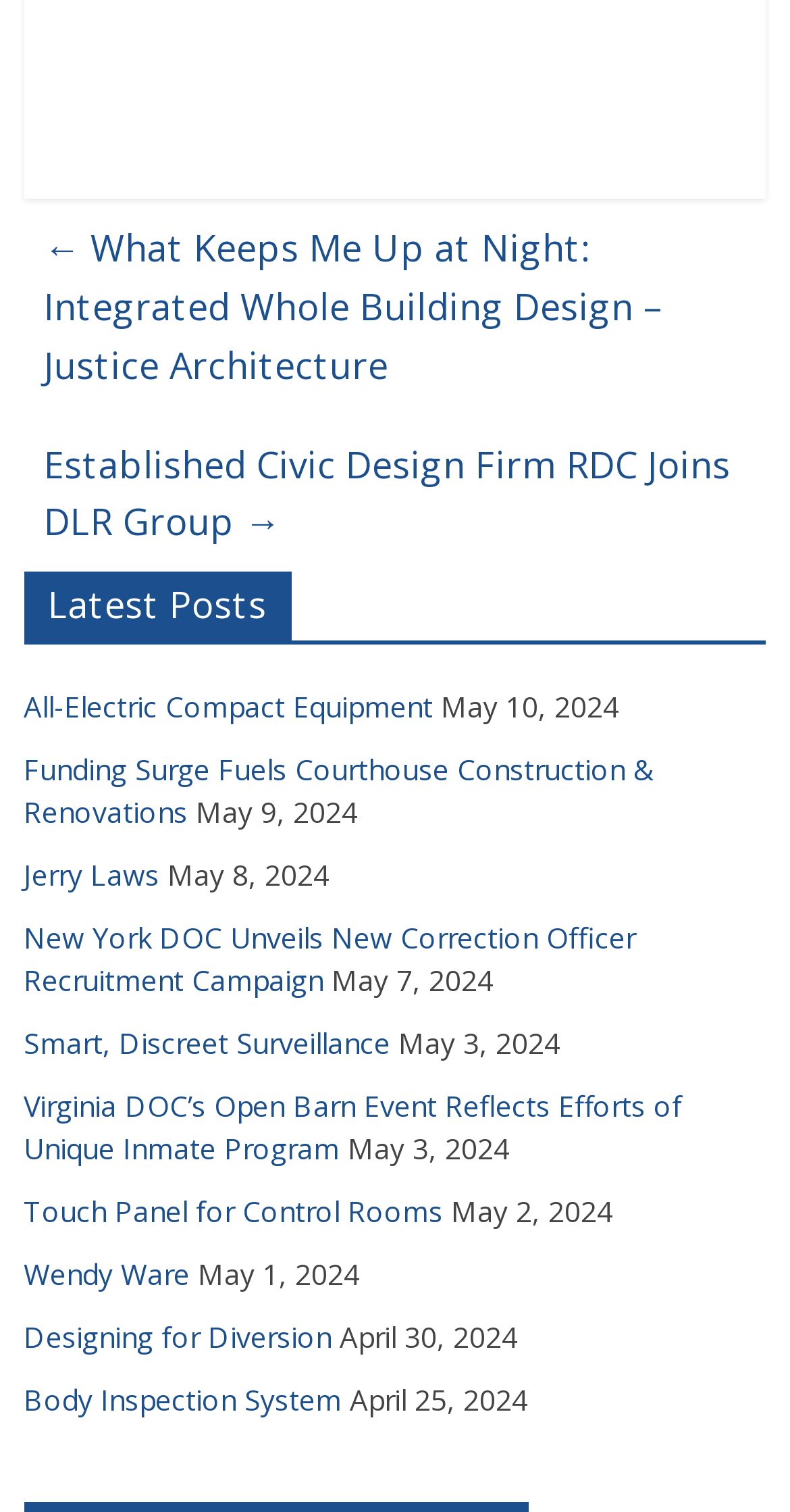Please answer the following query using a single word or phrase: 
What is the category of the posts on this page?

Latest Posts